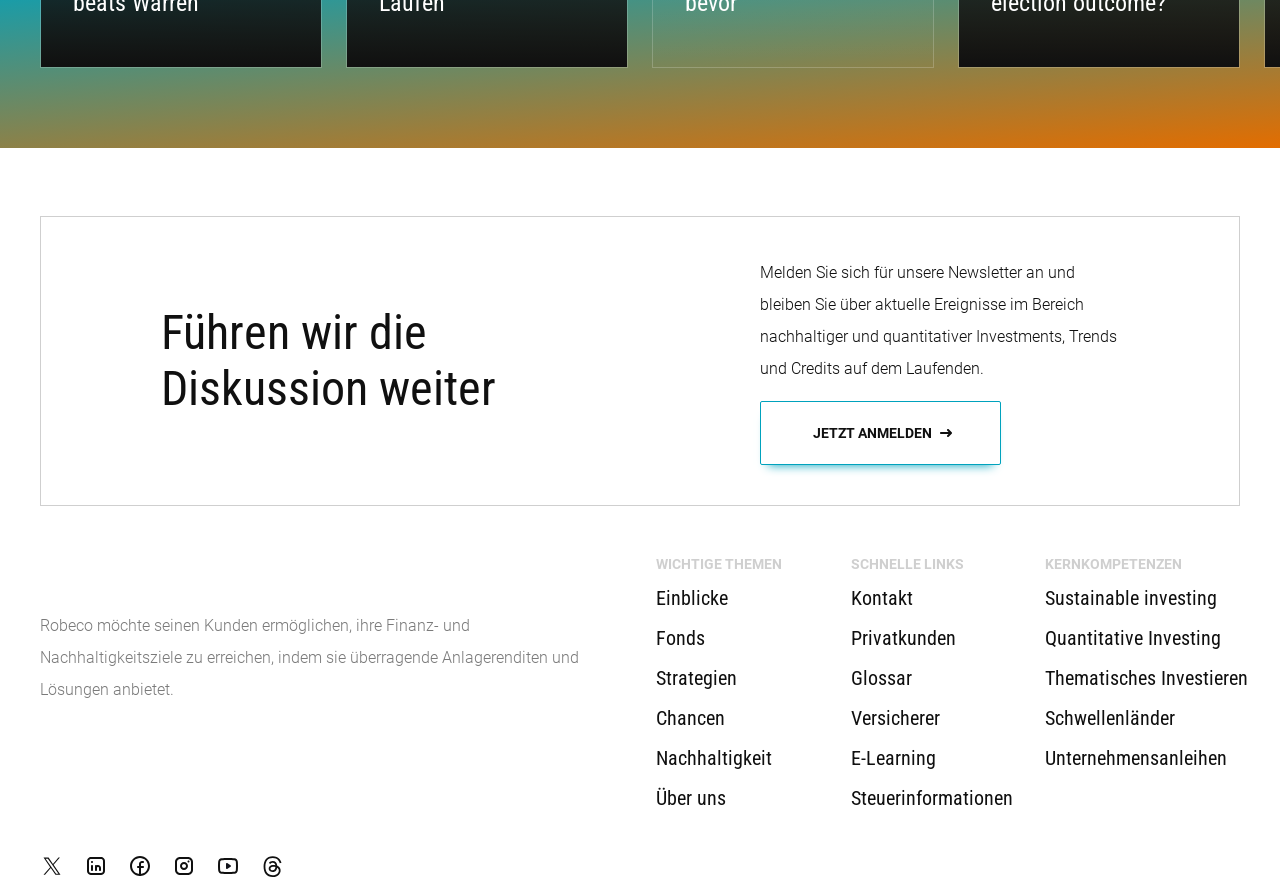Could you highlight the region that needs to be clicked to execute the instruction: "Click the 'JETZT ANMELDEN' button"?

[0.594, 0.456, 0.782, 0.529]